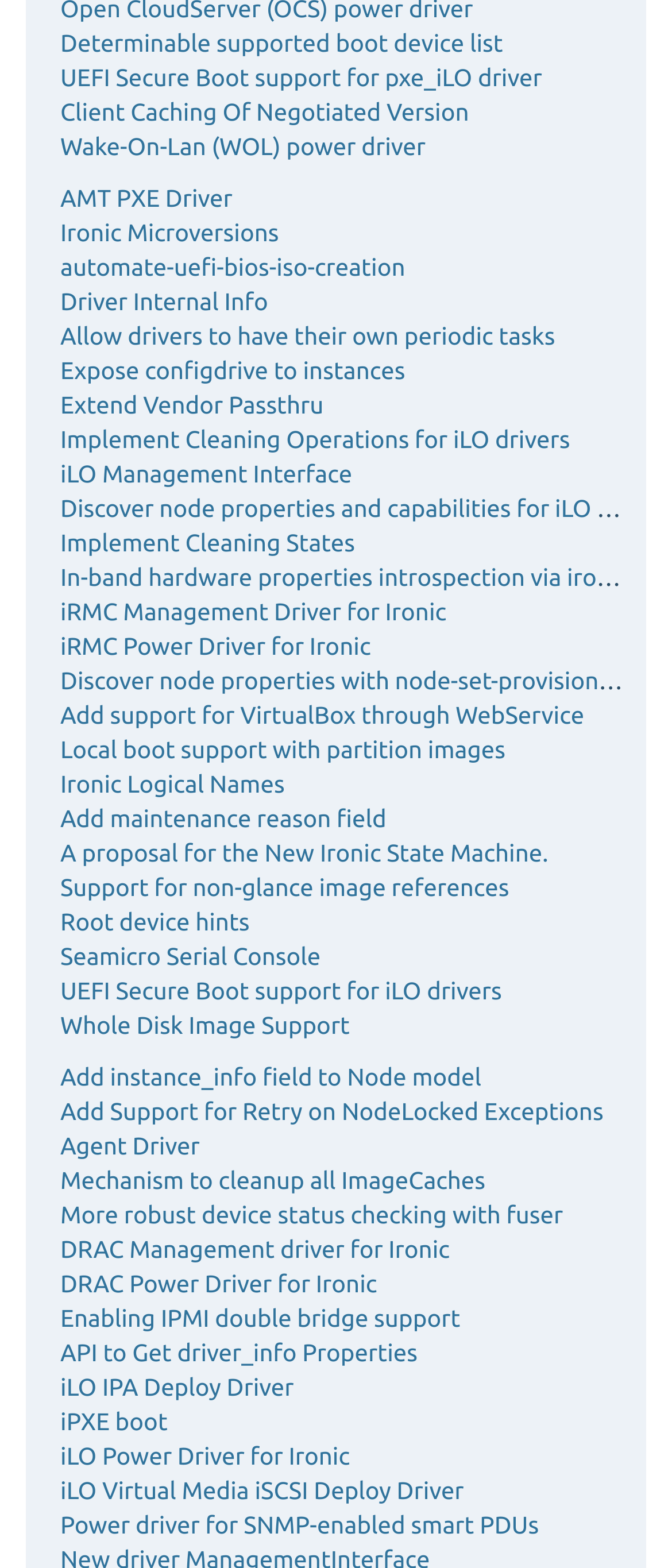Predict the bounding box coordinates for the UI element described as: "Wake-On-Lan (WOL) power driver". The coordinates should be four float numbers between 0 and 1, presented as [left, top, right, bottom].

[0.09, 0.085, 0.633, 0.102]